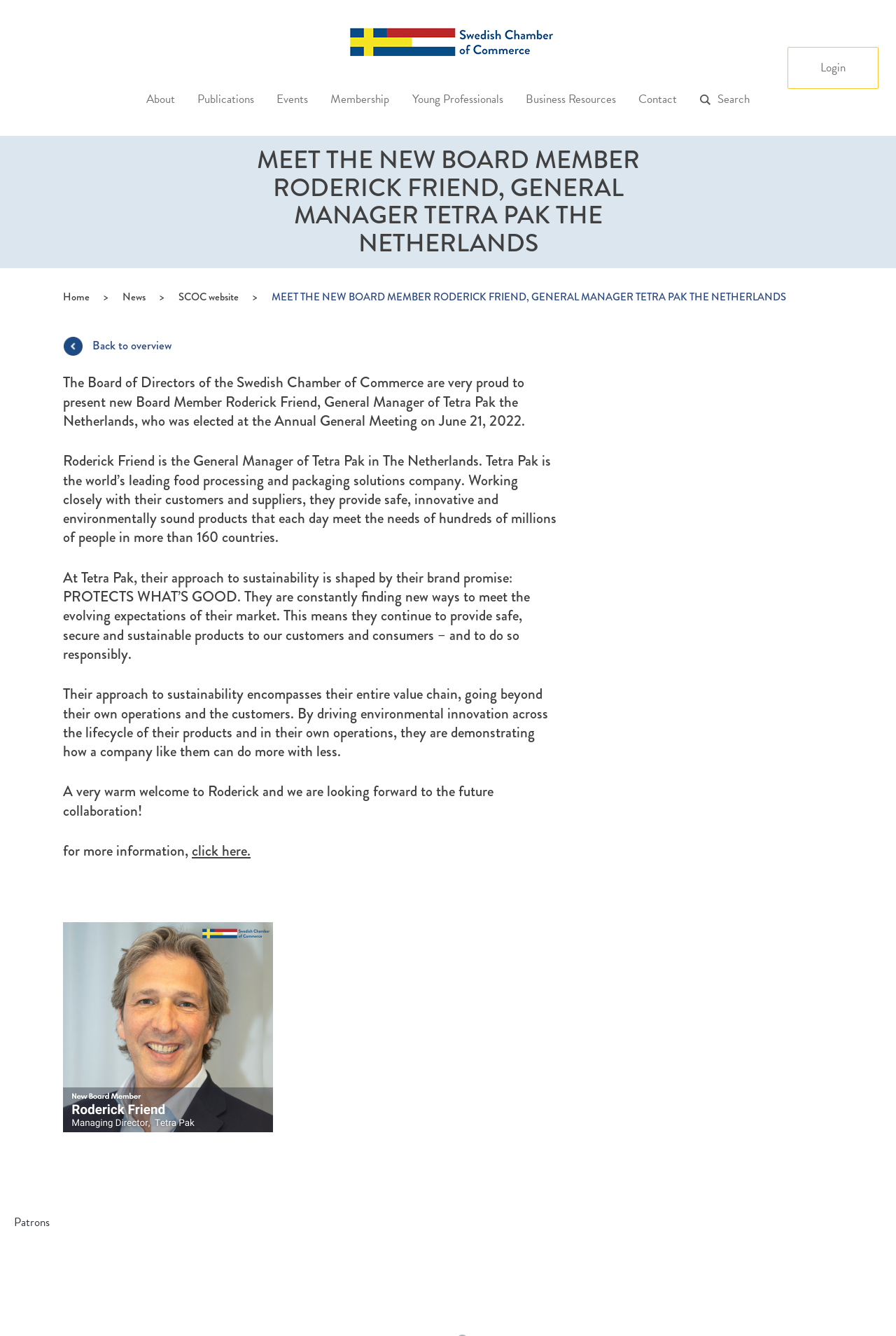What is the name of the new board member?
From the screenshot, provide a brief answer in one word or phrase.

Roderick Friend